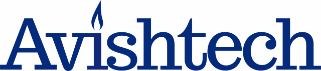What is the focus of Avishtech's Gauss 2D Field Solver toolset?
Based on the visual details in the image, please answer the question thoroughly.

According to the caption, Avishtech's Gauss 2D Field Solver toolset focuses on enhancing accuracy in high-frequency design applications, which implies that its primary focus is on high-frequency design applications.